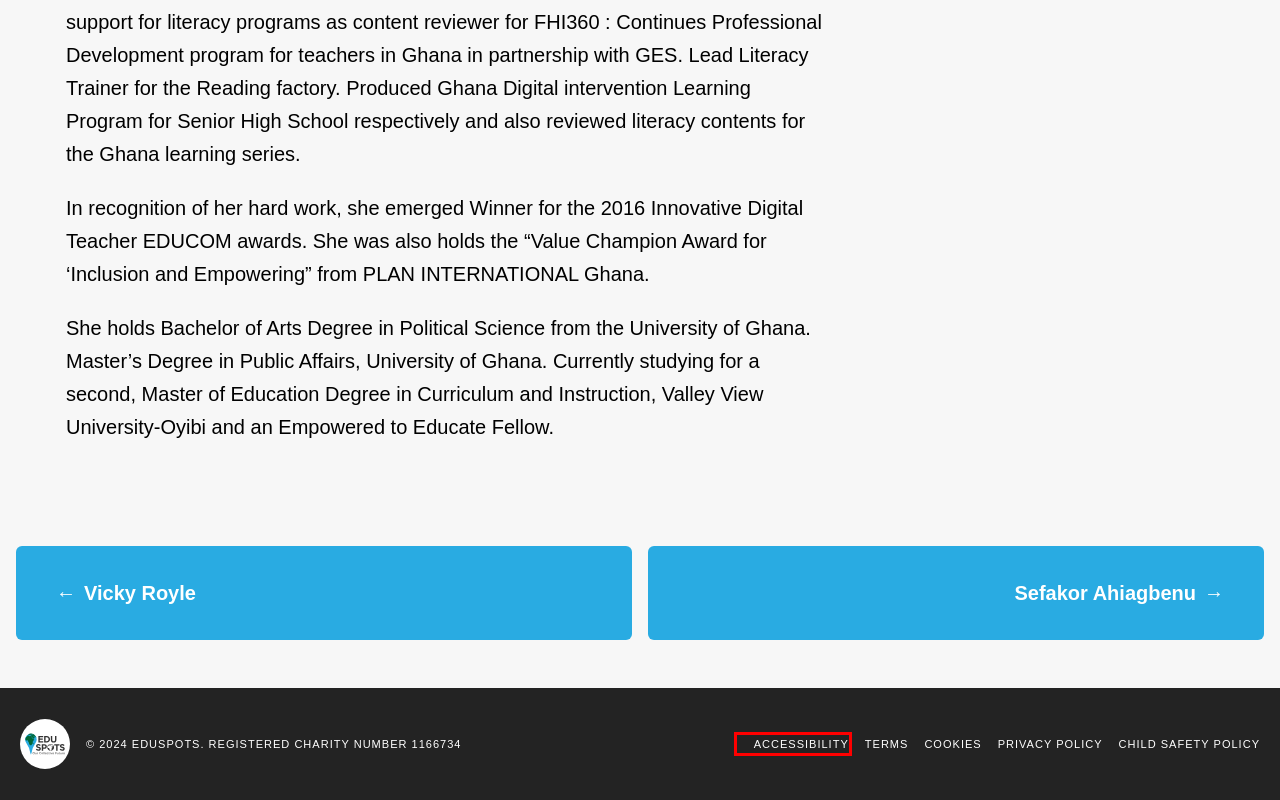Analyze the screenshot of a webpage that features a red rectangle bounding box. Pick the webpage description that best matches the new webpage you would see after clicking on the element within the red bounding box. Here are the candidates:
A. Privacy policy – EduSpots
B. Sefakor Ahiagbenu – EduSpots
C. EduSpots – Community-led education for #OurCollectiveFuture
D. Vicky Royle – EduSpots
E. We equip – EduSpots
F. Cookies – EduSpots
G. Accessibility – EduSpots
H. Safeguarding – Child & Vulnerable Adult Policy – EduSpots

G